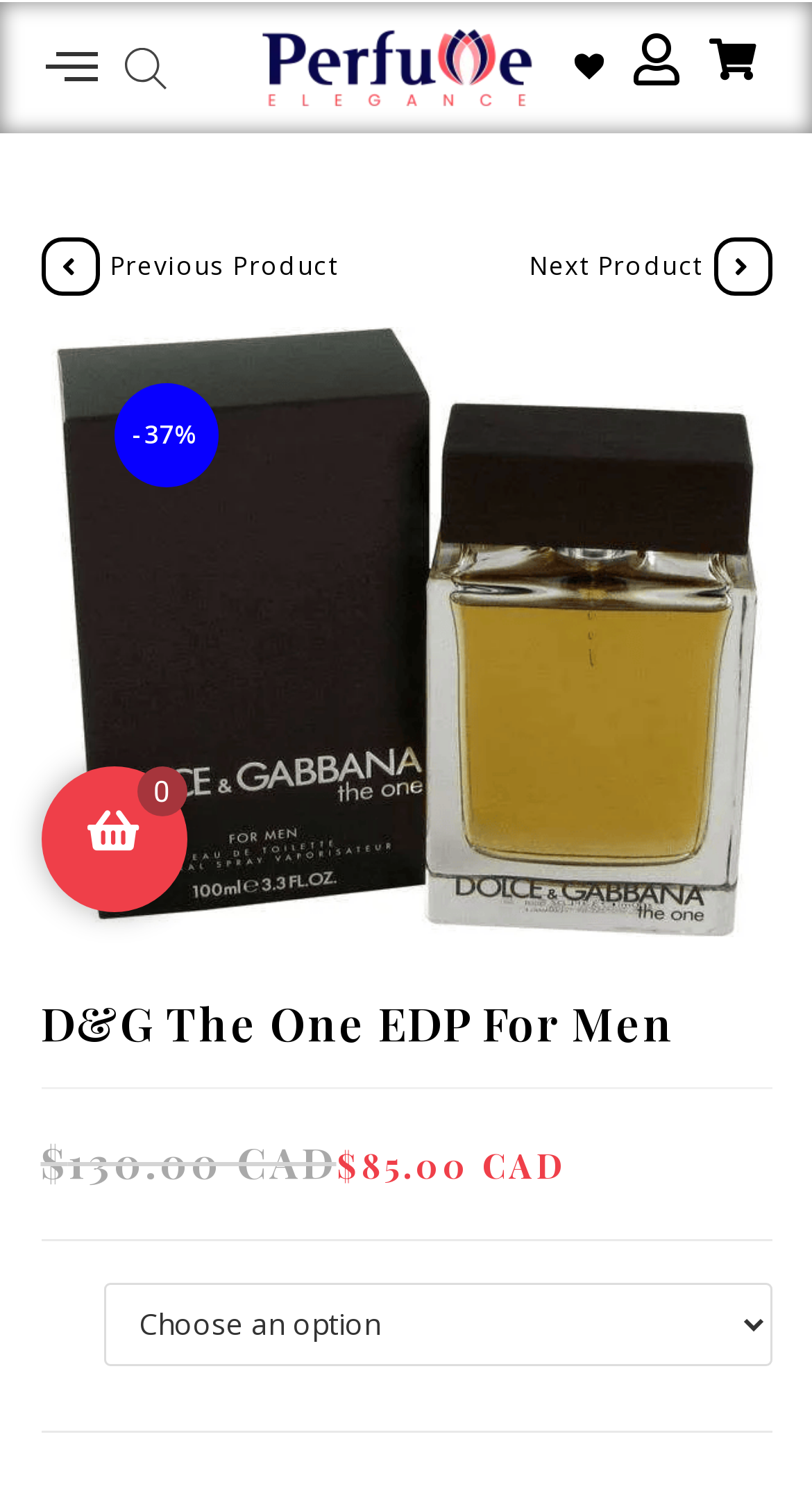What is the discount percentage?
Refer to the image and provide a detailed answer to the question.

I found the discount percentage by looking at the element with the text '-37%' which is a child of the link element with no text. This element is located at the top right corner of the webpage.